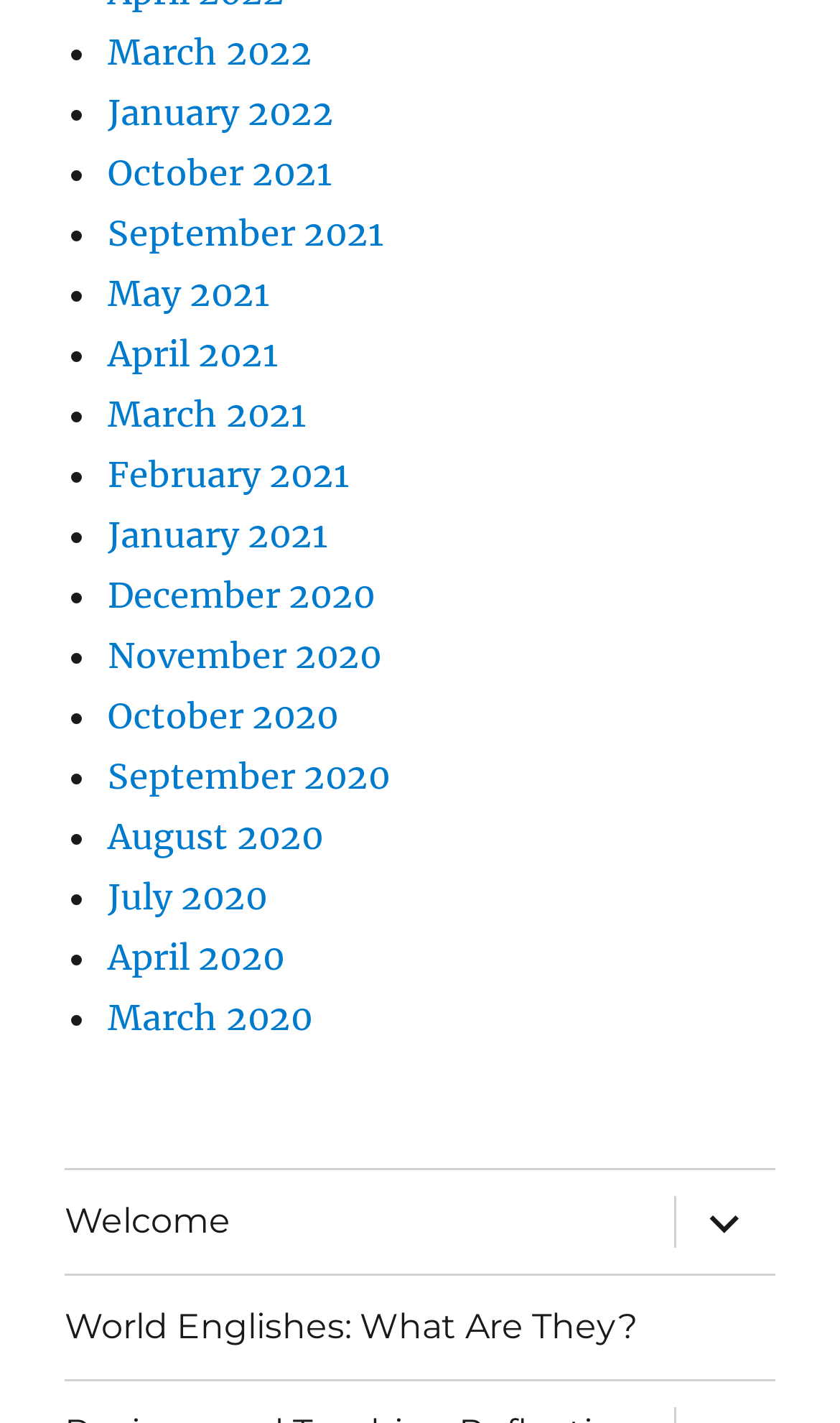Given the webpage screenshot and the description, determine the bounding box coordinates (top-left x, top-left y, bottom-right x, bottom-right y) that define the location of the UI element matching this description: https://privacy.microsoft.com/en-us/privacystatement

None